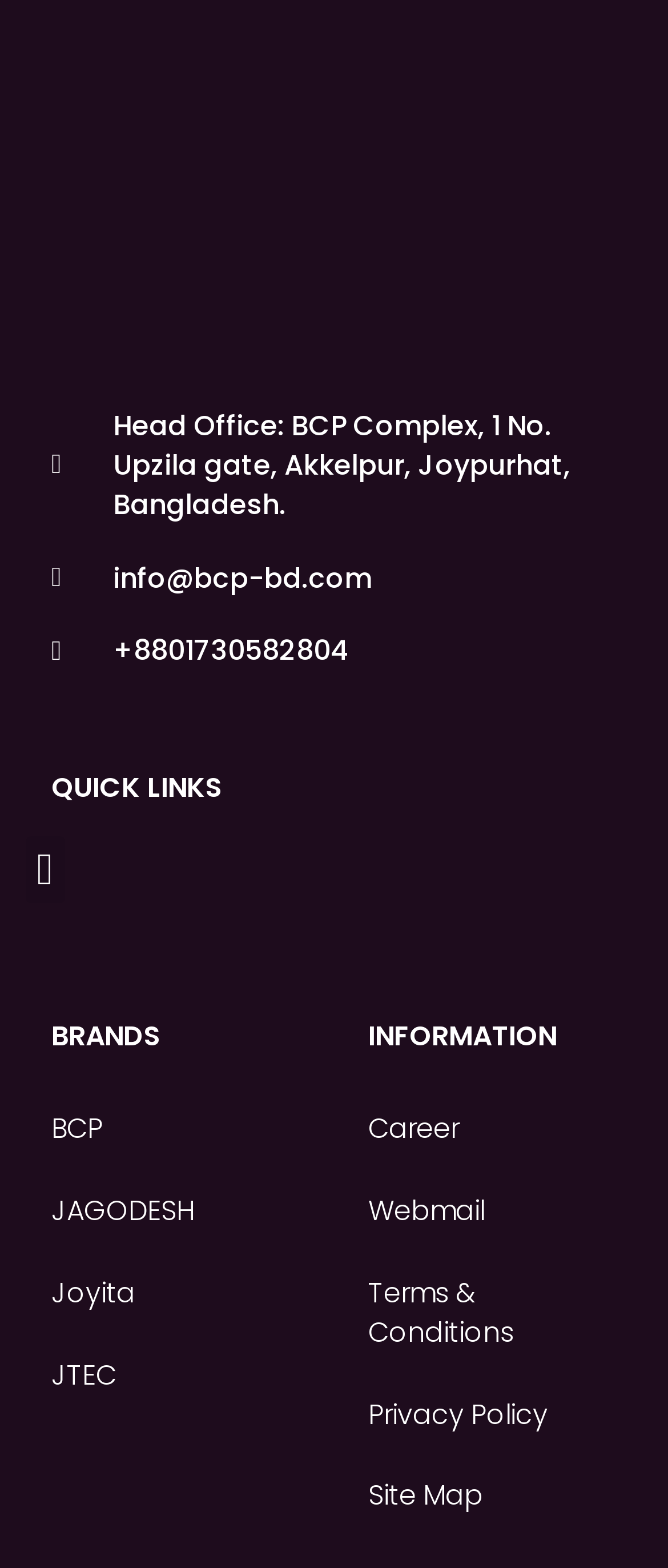Please indicate the bounding box coordinates for the clickable area to complete the following task: "Log in". The coordinates should be specified as four float numbers between 0 and 1, i.e., [left, top, right, bottom].

None